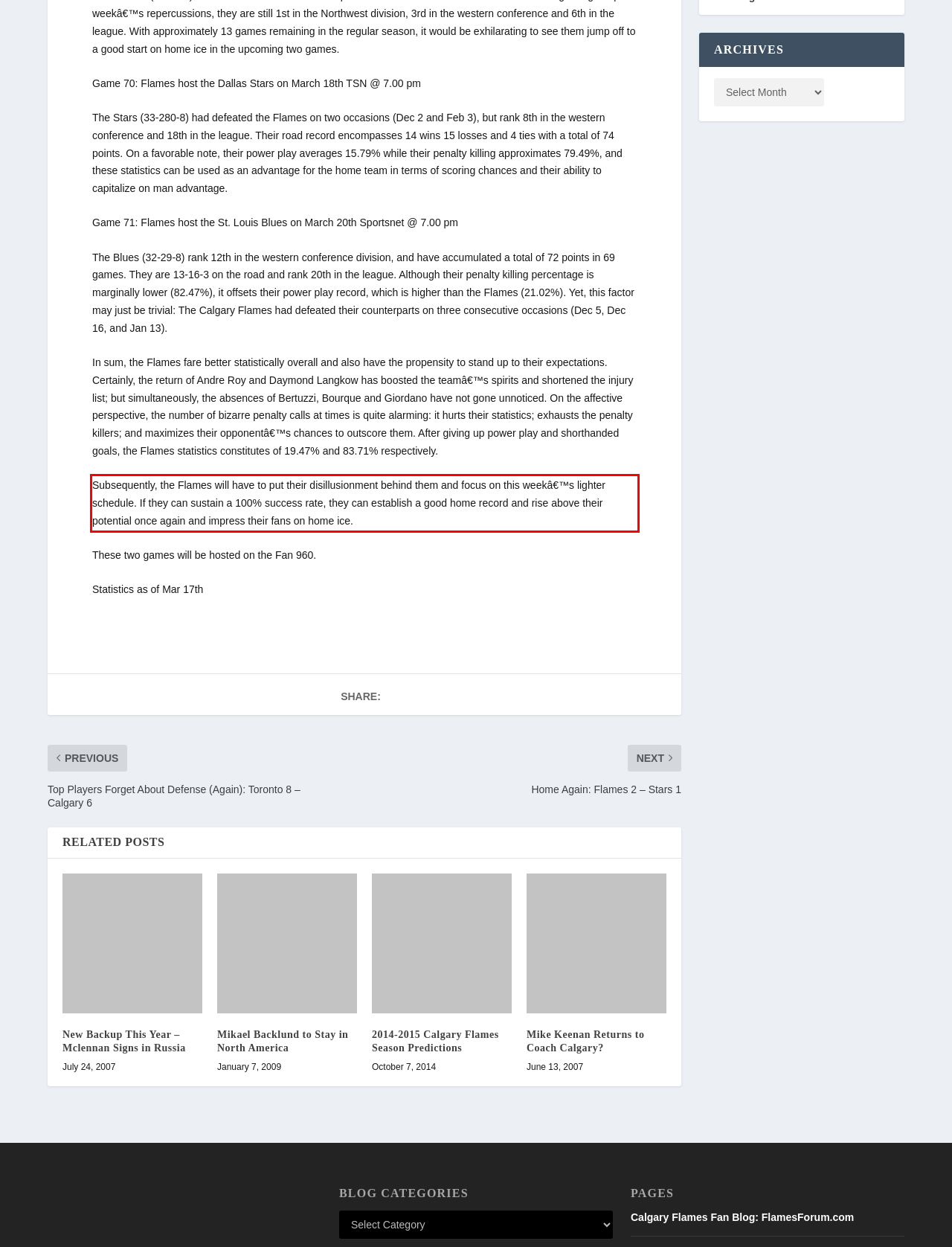Analyze the webpage screenshot and use OCR to recognize the text content in the red bounding box.

Subsequently, the Flames will have to put their disillusionment behind them and focus on this weekâ€™s lighter schedule. If they can sustain a 100% success rate, they can establish a good home record and rise above their potential once again and impress their fans on home ice.